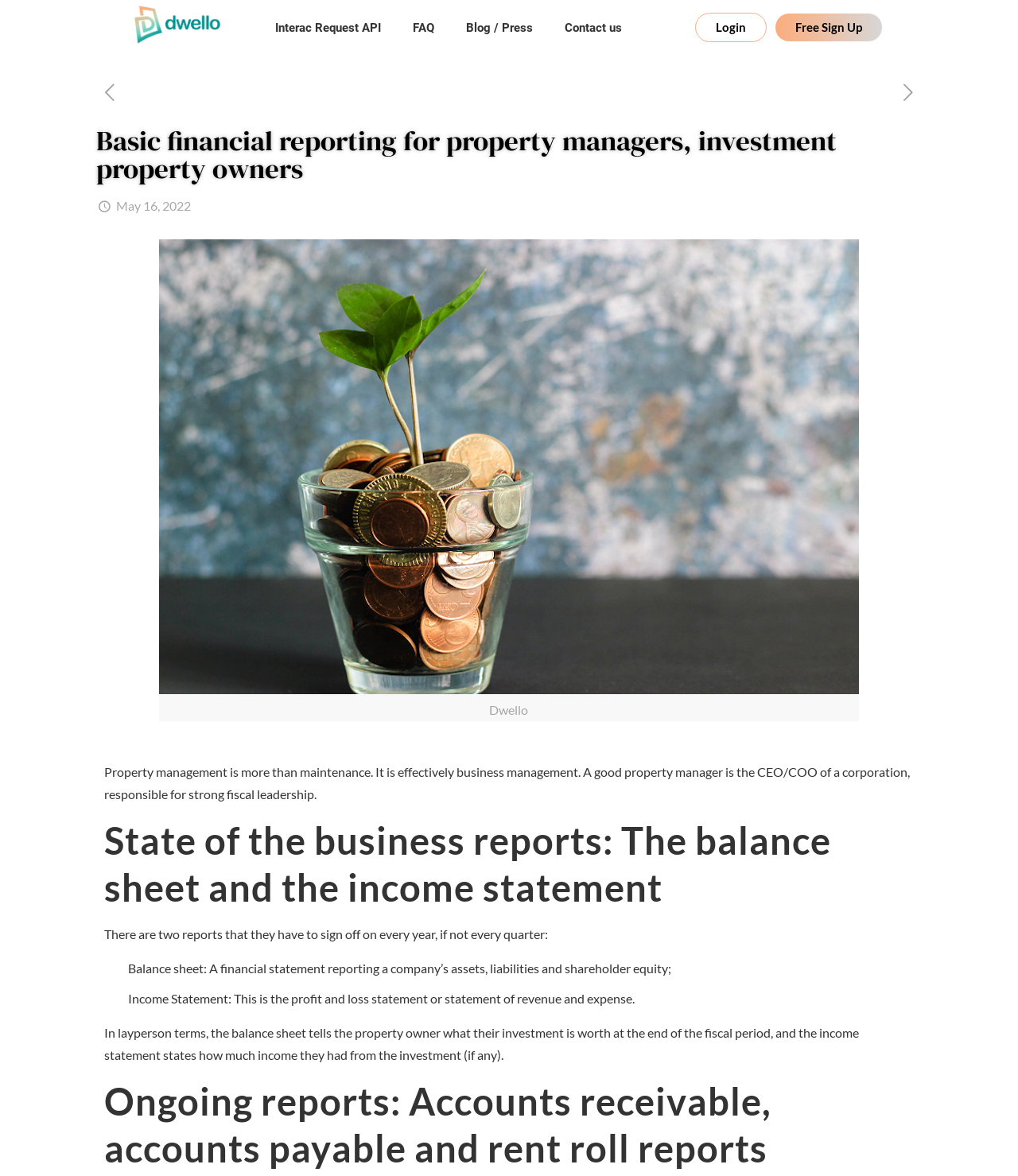Provide the bounding box coordinates of the HTML element described as: "Free Sign Up". The bounding box coordinates should be four float numbers between 0 and 1, i.e., [left, top, right, bottom].

[0.761, 0.01, 0.867, 0.035]